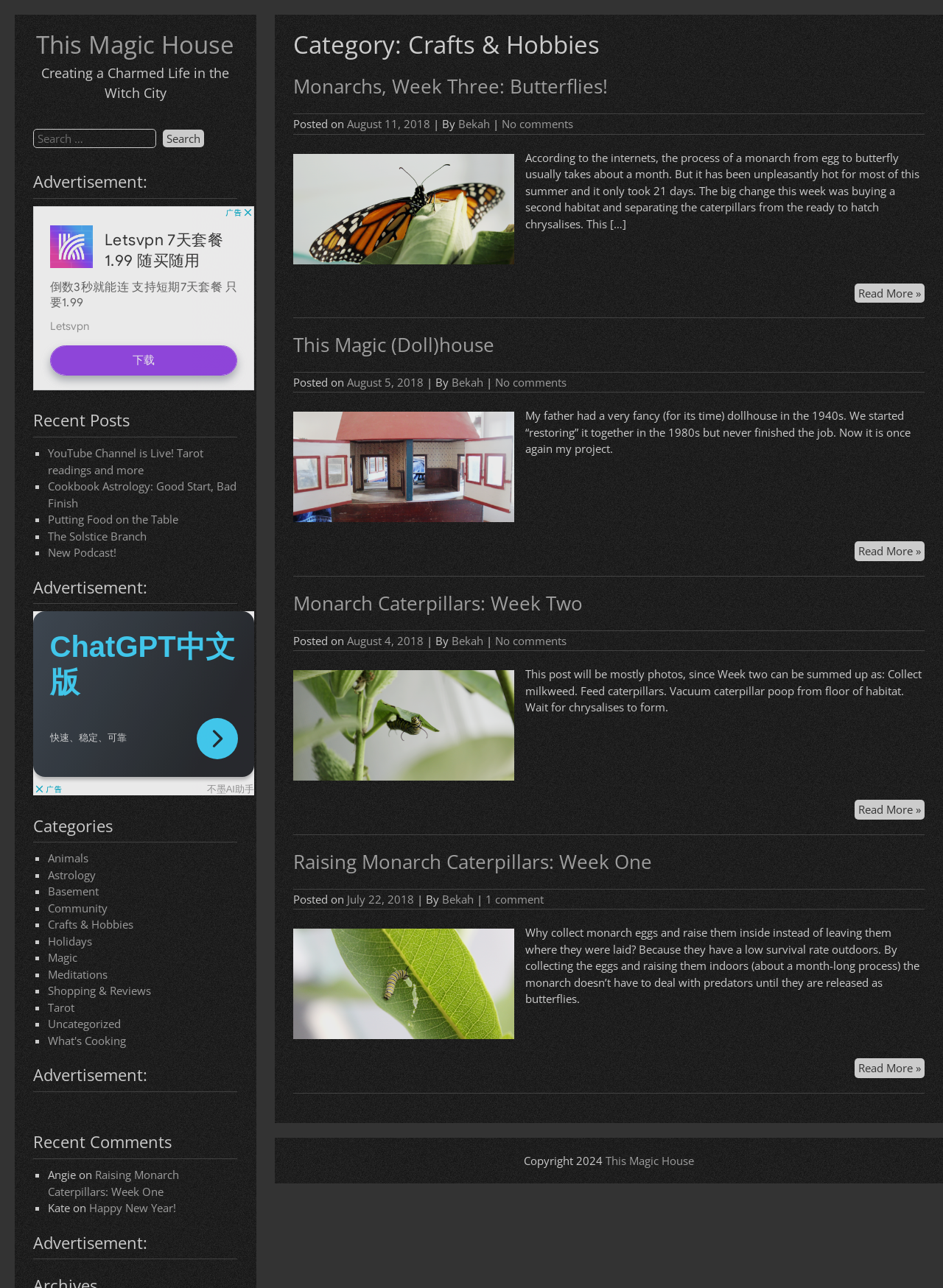Locate the UI element described as follows: "1 comment". Return the bounding box coordinates as four float numbers between 0 and 1 in the order [left, top, right, bottom].

[0.515, 0.692, 0.577, 0.704]